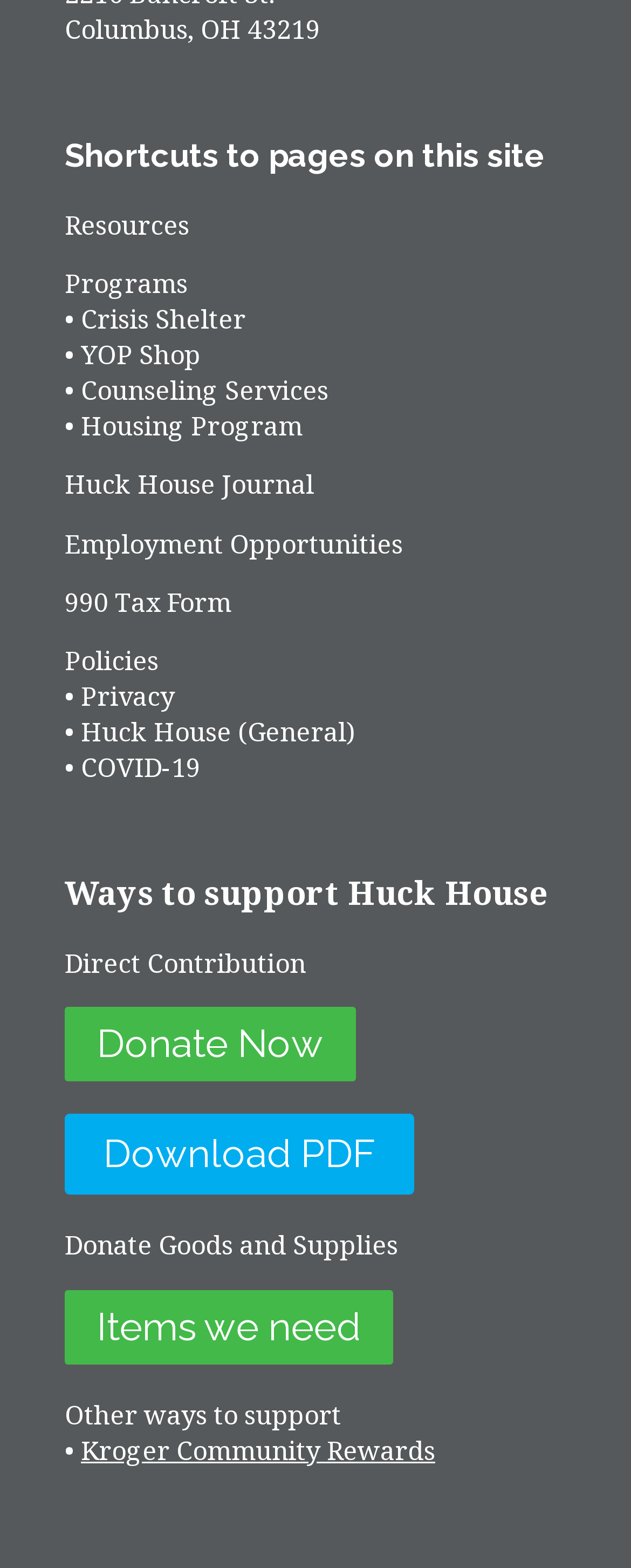Using a single word or phrase, answer the following question: 
What is the name of the crisis shelter listed on the webpage?

Crisis Shelter